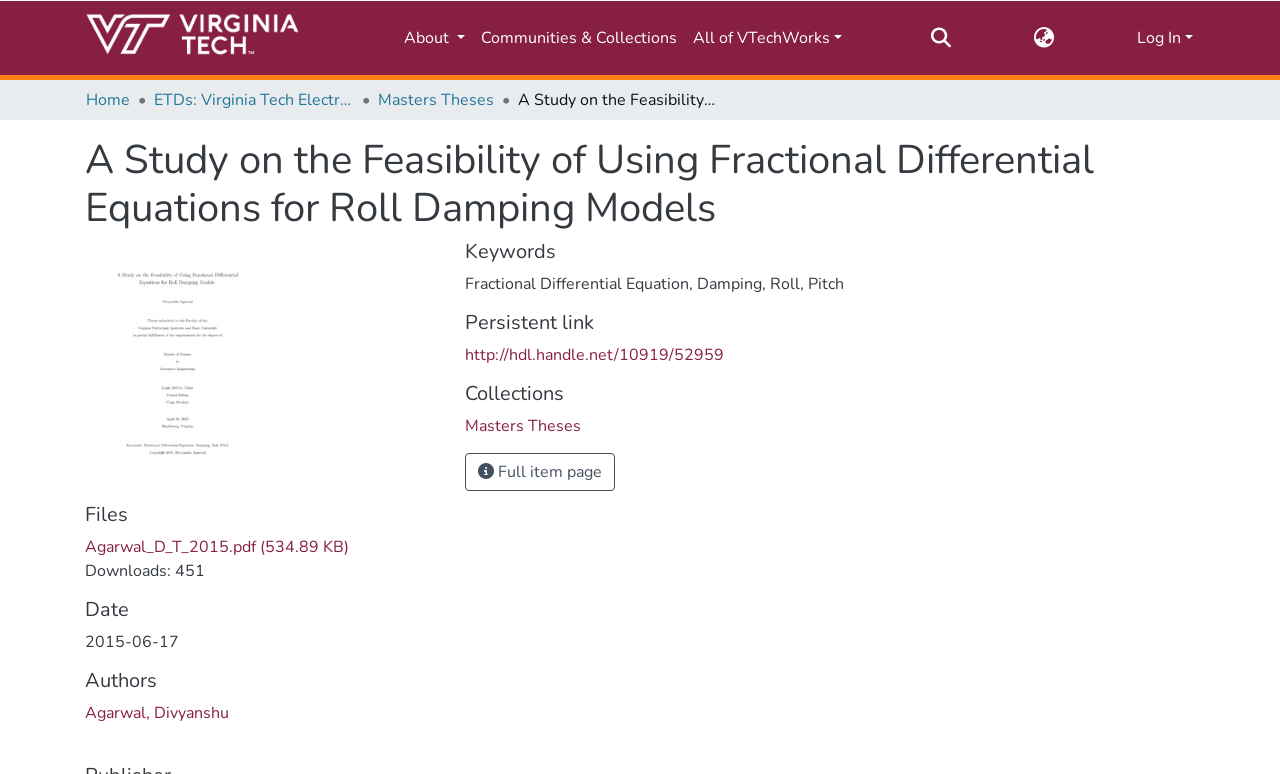Highlight the bounding box coordinates of the element that should be clicked to carry out the following instruction: "Switch language". The coordinates must be given as four float numbers ranging from 0 to 1, i.e., [left, top, right, bottom].

[0.806, 0.034, 0.825, 0.065]